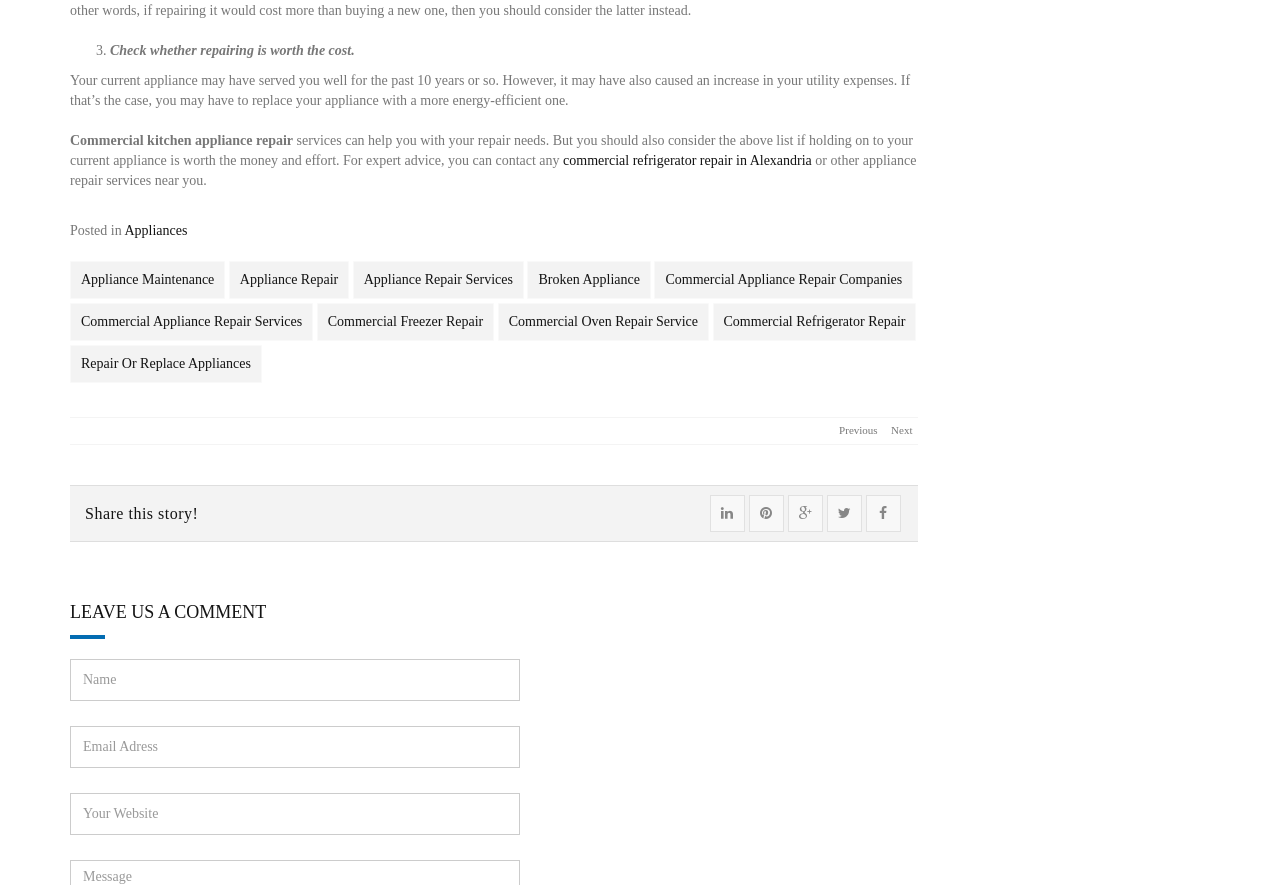Locate the bounding box coordinates of the clickable area needed to fulfill the instruction: "Click on 'Next'".

[0.696, 0.48, 0.713, 0.493]